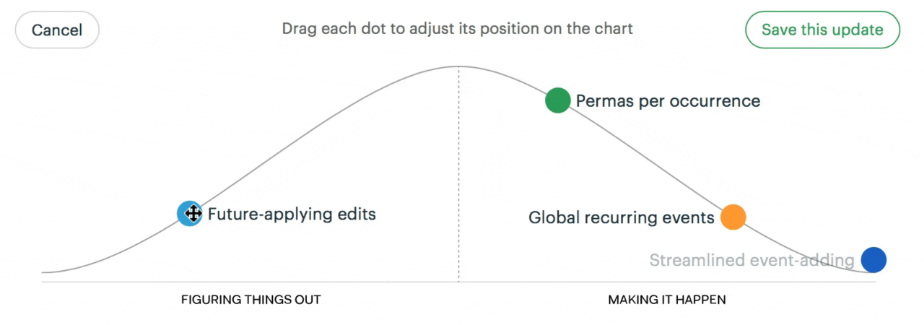Please respond to the question with a concise word or phrase:
What are the two phases labeled on the horizontal axis?

Figuring Things Out and Making It Happen